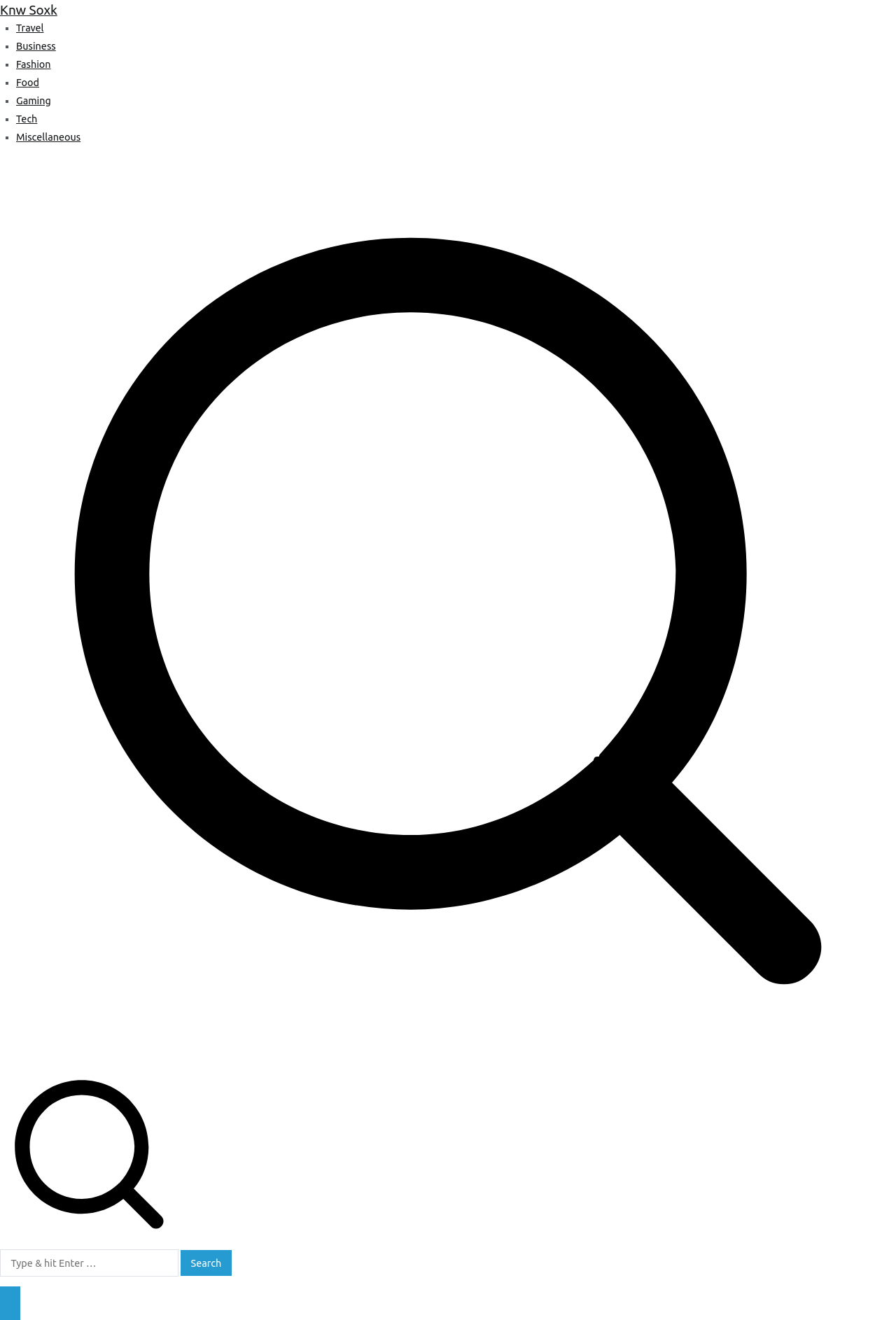Using the image as a reference, answer the following question in as much detail as possible:
What is the purpose of the button at the bottom?

The button at the bottom of the webpage has no text or description, so its purpose is unknown. It may be a navigation button or a toggle button, but without more context, it's impossible to determine its function.